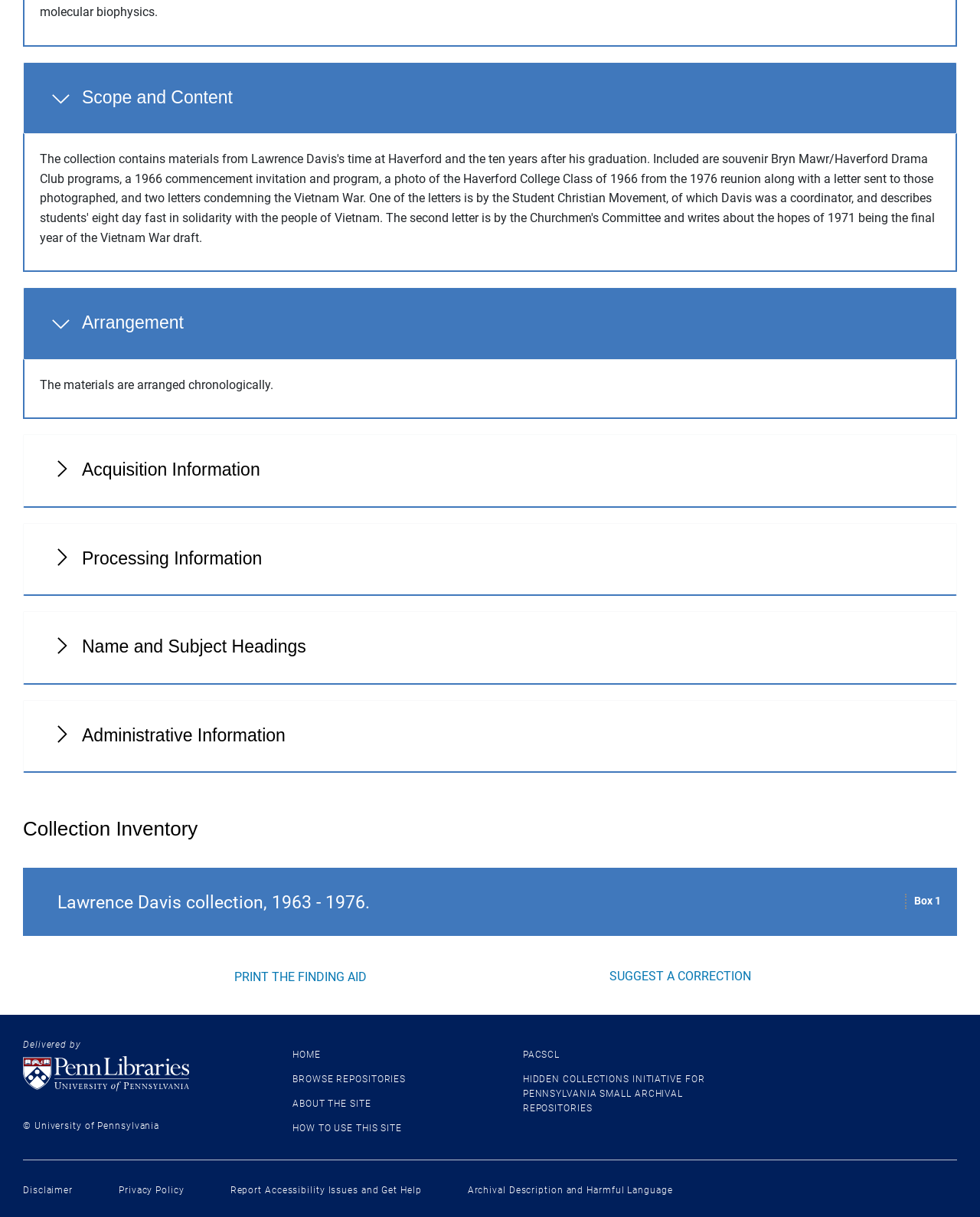Please specify the bounding box coordinates of the area that should be clicked to accomplish the following instruction: "Expand Scope and Content". The coordinates should consist of four float numbers between 0 and 1, i.e., [left, top, right, bottom].

[0.023, 0.051, 0.977, 0.11]